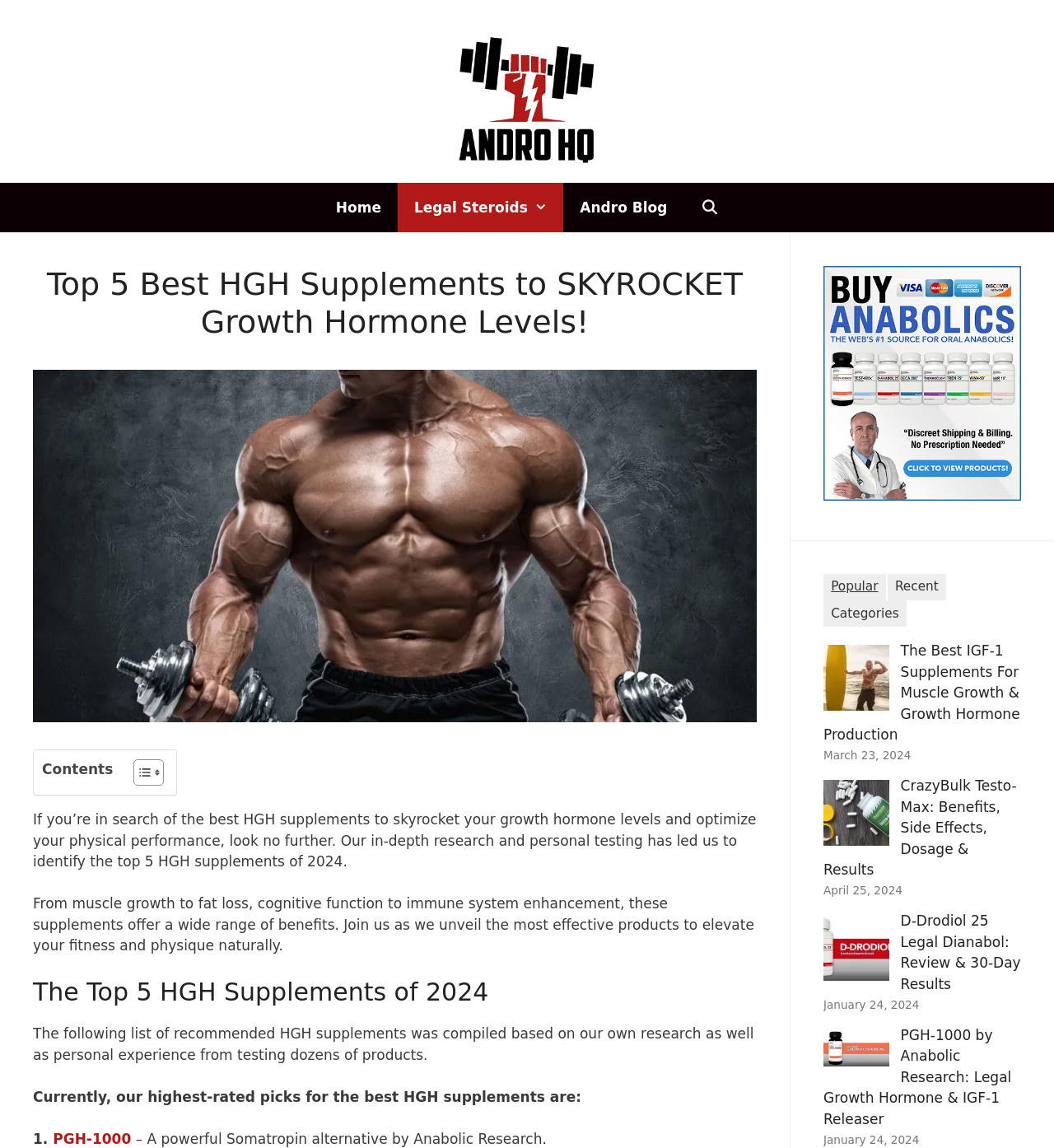Please identify the bounding box coordinates of the element I need to click to follow this instruction: "Click on the 'Andro HQ' link".

[0.422, 0.079, 0.578, 0.093]